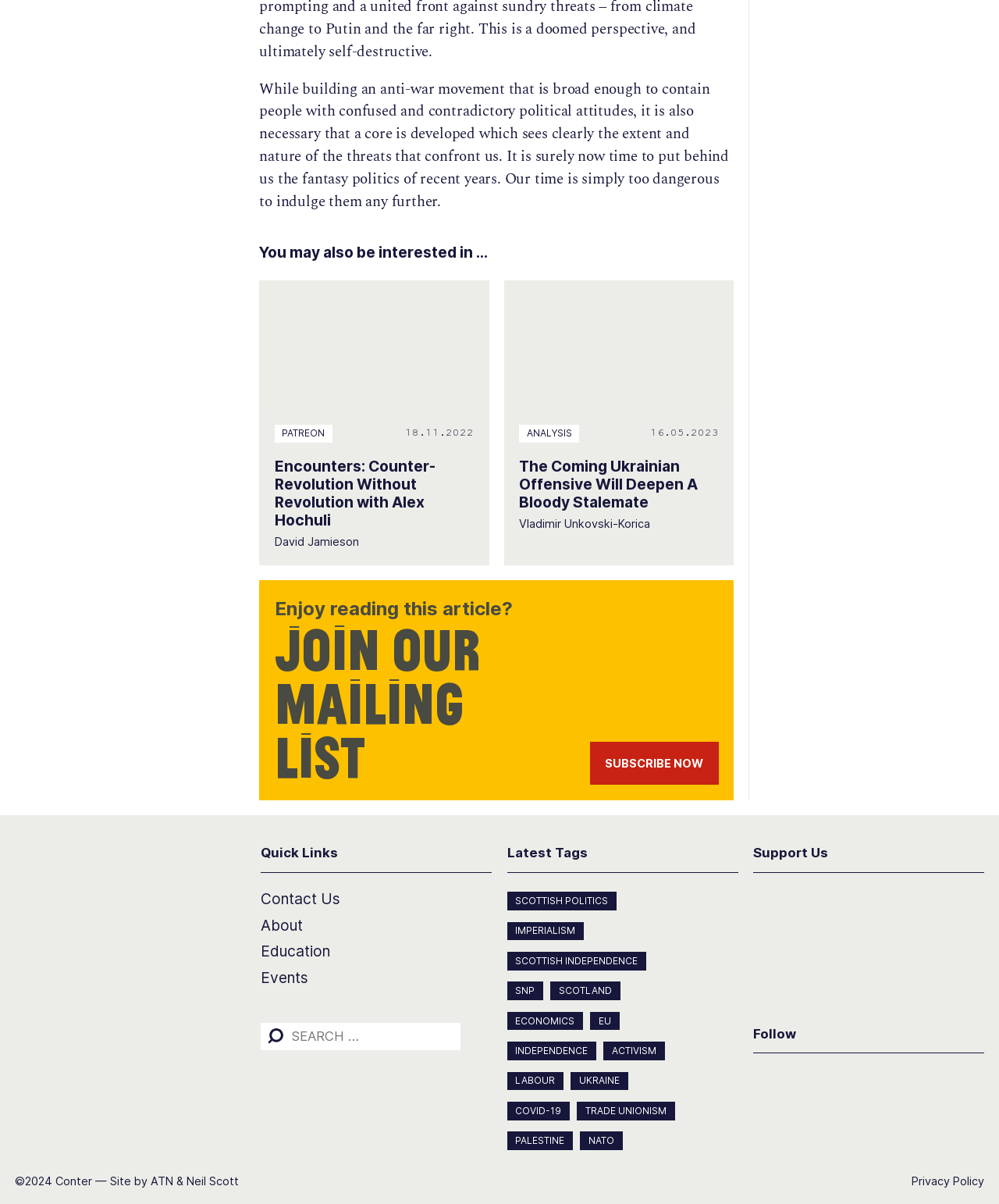Provide a brief response using a word or short phrase to this question:
What is the name of the website?

Conter